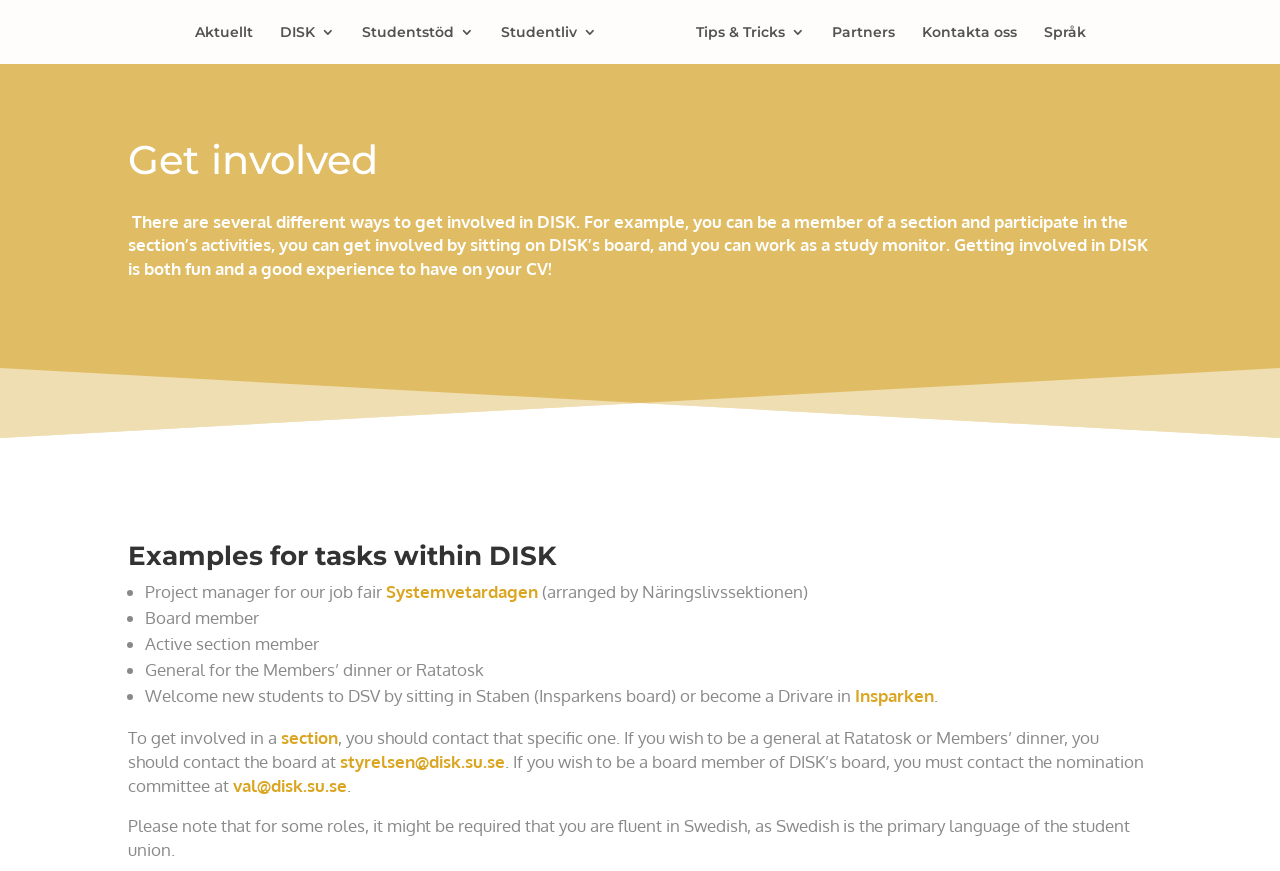How can you get involved in a section?
Answer the question with as much detail as you can, using the image as a reference.

According to the webpage, if you want to get involved in a section, you should contact that specific section. This information can be found in the paragraph that starts with 'To get involved in a section'.